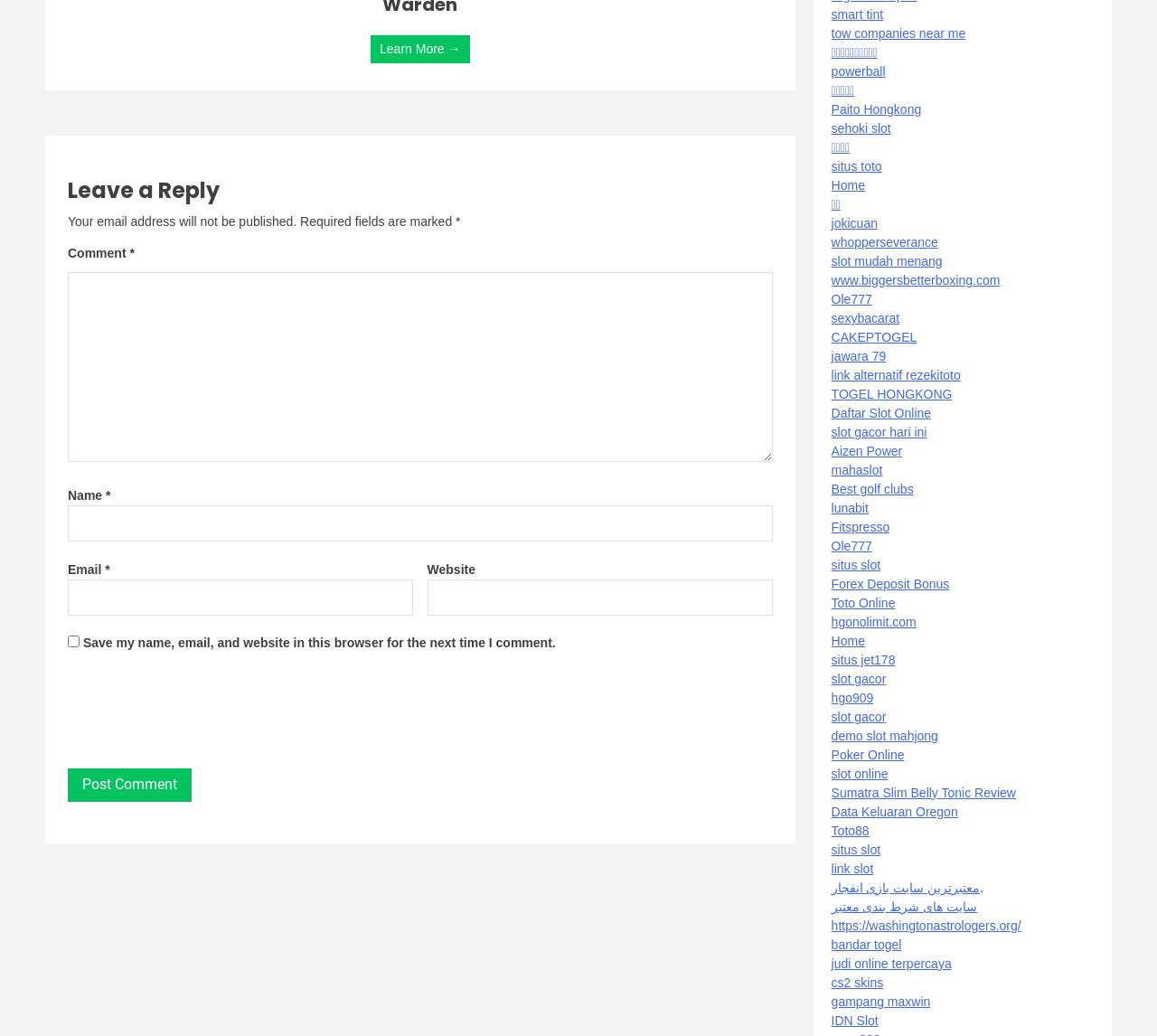Find the bounding box coordinates for the area you need to click to carry out the instruction: "Click the 'smart tint' link". The coordinates should be four float numbers between 0 and 1, indicated as [left, top, right, bottom].

[0.718, 0.007, 0.763, 0.021]